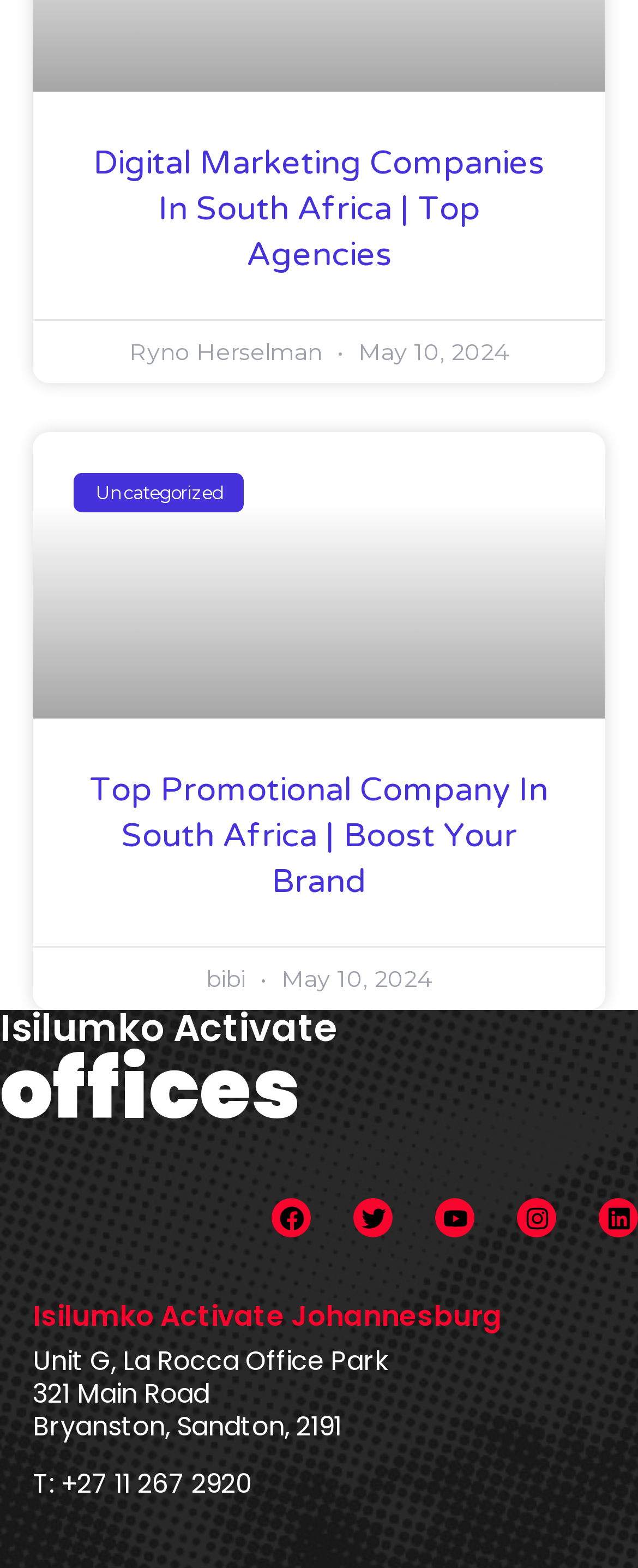Who is the author of the first article?
Please respond to the question with a detailed and informative answer.

The author of the first article can be found in the static text element with the text 'Ryno Herselman' which is located above the article title.